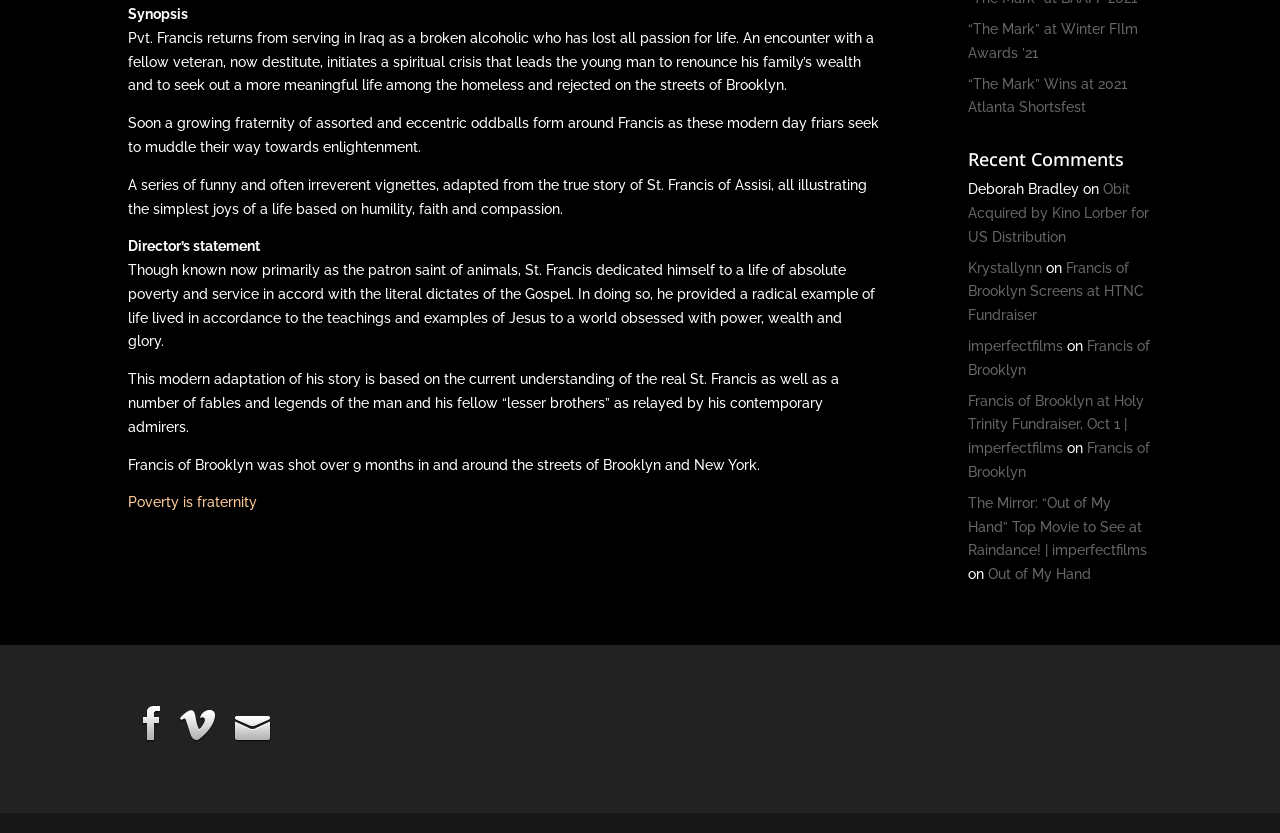Find the bounding box coordinates for the HTML element described as: "imperfectfilms". The coordinates should consist of four float values between 0 and 1, i.e., [left, top, right, bottom].

[0.756, 0.406, 0.831, 0.425]